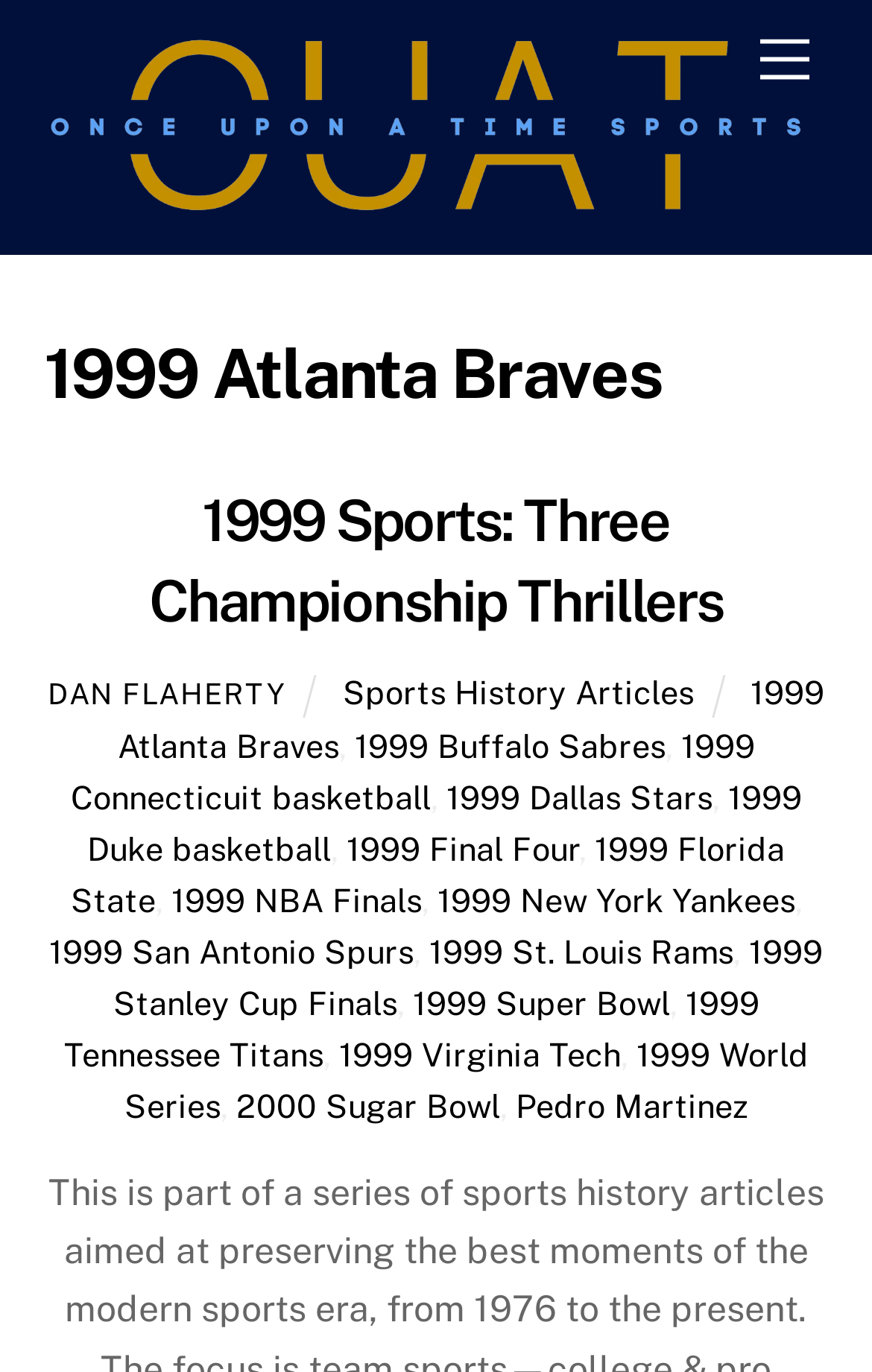How many links are there under the heading '1999 Sports: Three Championship Thrillers'?
Based on the visual, give a brief answer using one word or a short phrase.

3